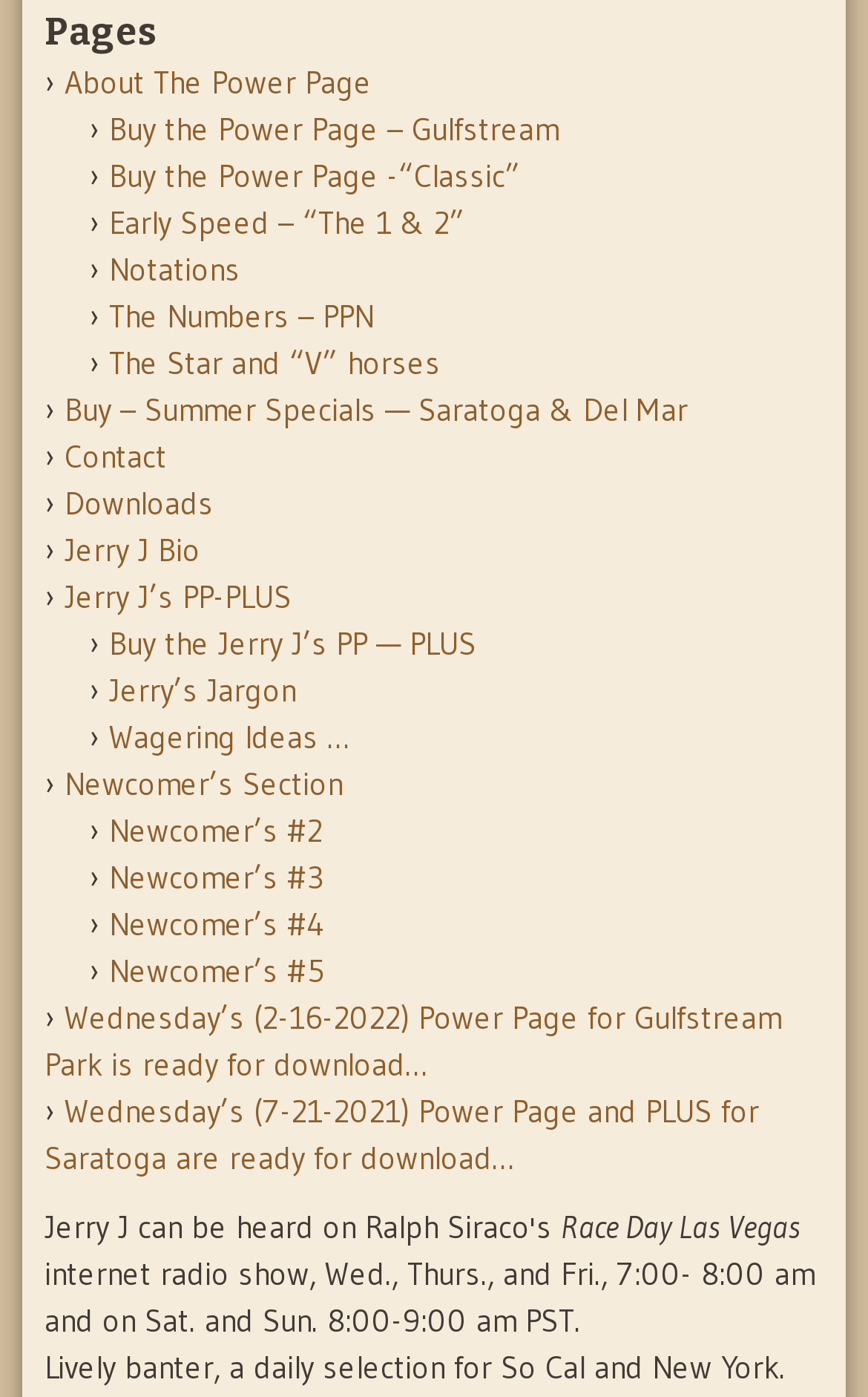Specify the bounding box coordinates for the region that must be clicked to perform the given instruction: "Download Wednesday's Power Page for Gulfstream Park".

[0.051, 0.715, 0.9, 0.777]